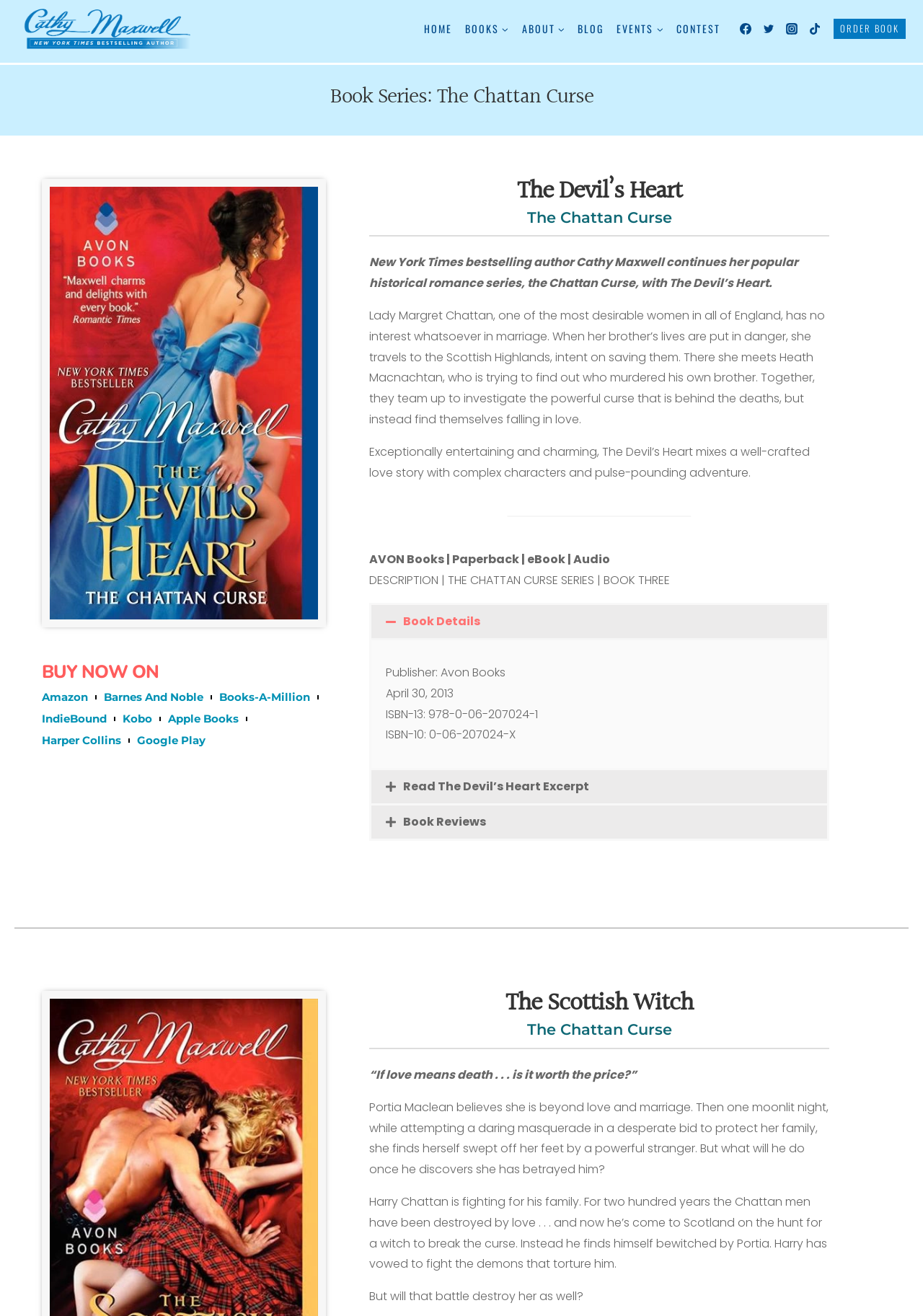Offer a meticulous description of the webpage's structure and content.

This webpage is about Cathy Maxwell's book series, "The Chattan Curse". At the top, there is a navigation menu with links to "HOME", "BOOKS", "ABOUT", "BLOG", "EVENTS", and "CONTEST". Below the navigation menu, there are social media links to Facebook, Twitter, Instagram, and TikTok, each accompanied by an image.

The main content of the page is divided into two sections. The first section is about the book "The Devil's Heart", which is part of "The Chattan Curse" series. It features a heading, a brief summary of the book, and a description of the story. There are also links to buy the book on various platforms, including Amazon, Barnes and Noble, and Apple Books.

Below the book description, there are three buttons: "Book Details", "Read The Devil’s Heart Excerpt", and "Book Reviews". The "Book Details" button expands to show more information about the book, including the publisher, publication date, and ISBN numbers.

The second section is about another book in the series, "The Scottish Witch". It features a heading, a brief summary of the book, and a description of the story.

At the bottom of the page, there is a "Scroll to top" button.